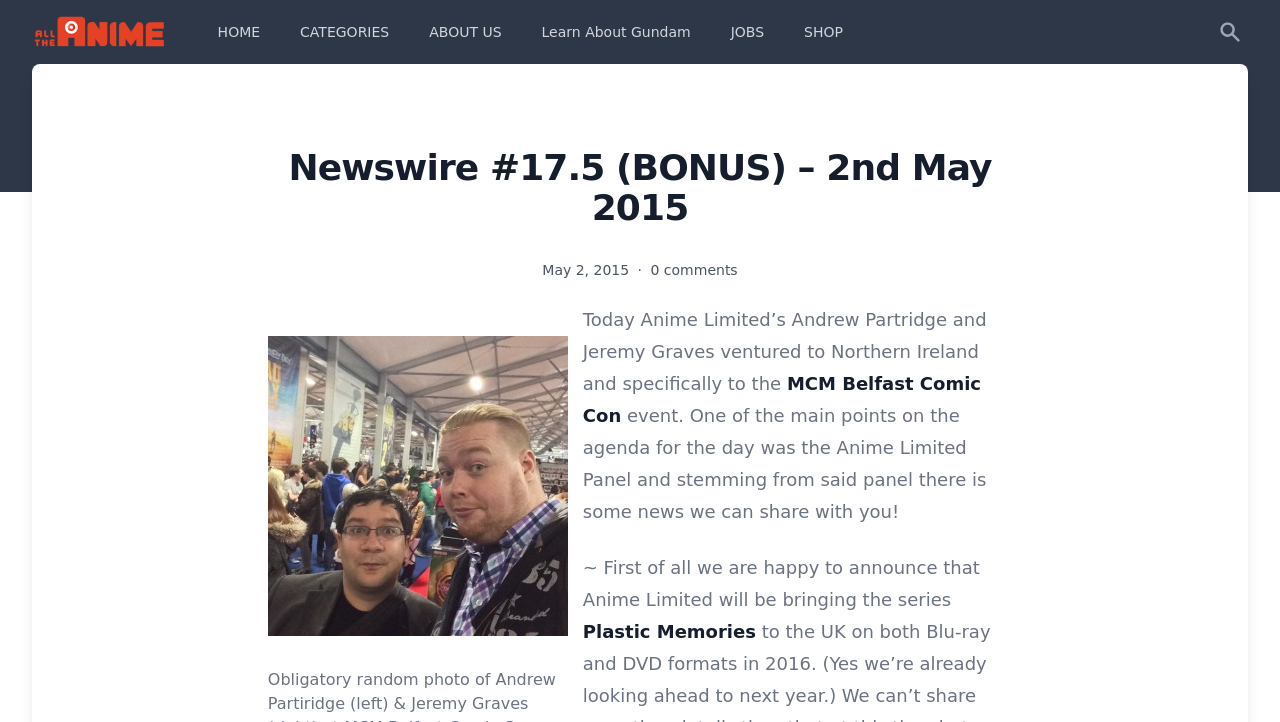Please find the bounding box coordinates of the element's region to be clicked to carry out this instruction: "Learn more about Plastic Memories".

[0.455, 0.86, 0.591, 0.889]